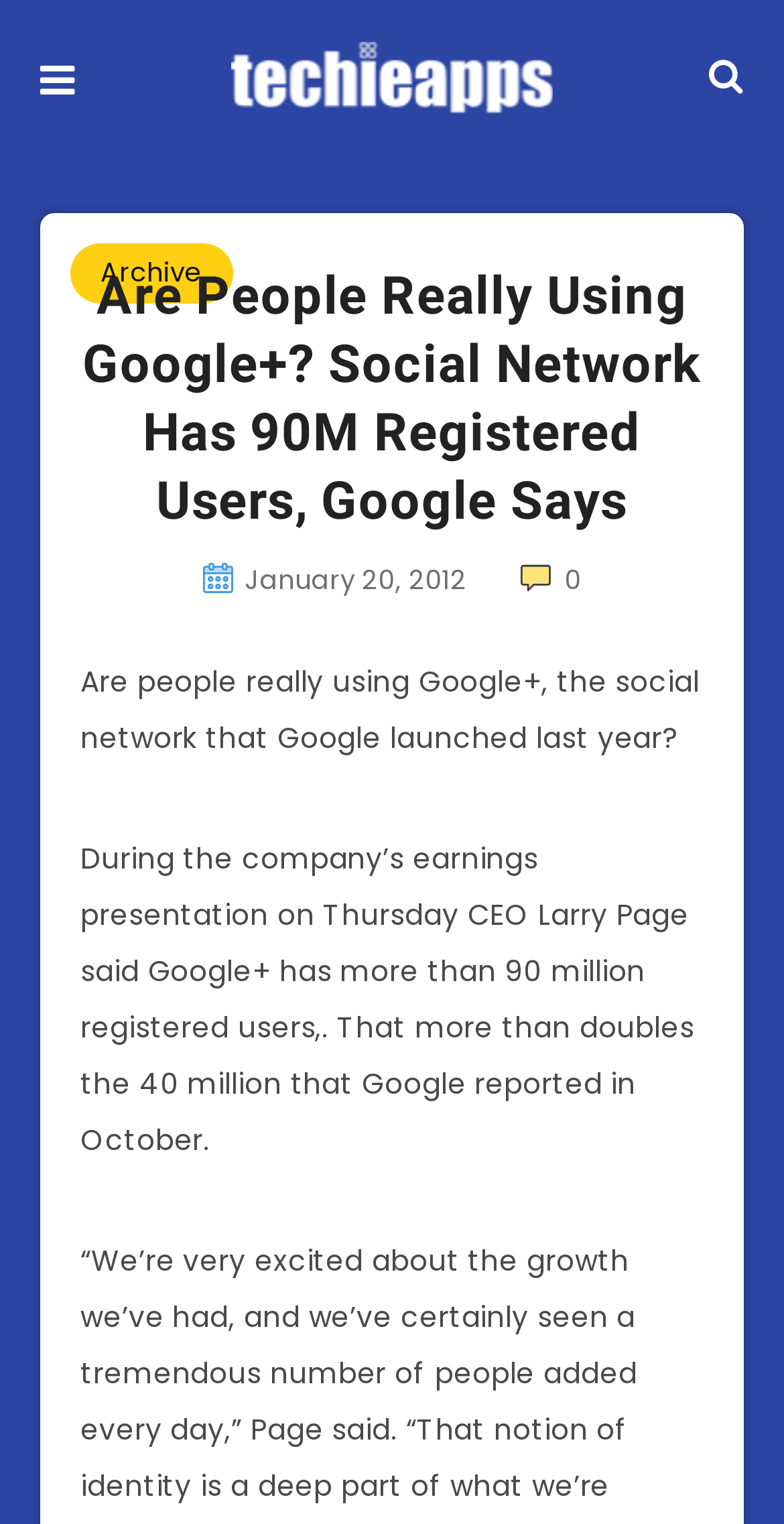Provide an in-depth caption for the contents of the webpage.

The webpage is an article about Google+, a social network launched by Google. At the top left, there is a logo of "Techieapps" which is also a link. On the top right, there is a small icon represented by a Unicode character '\uf002'. Below this icon, there is a header section that spans almost the entire width of the page. Within this section, there are links to "Archive" on the left and the article title "Are People Really Using Google+? Social Network Has 90M Registered Users, Google Says" in the middle. The article title is a heading element. 

Below the header section, there is a section that displays the published and modified dates of the article, accompanied by a small image on the left. To the right of the dates, there is a link with the text "0" and another small image. 

The main content of the article starts below this section, with two paragraphs of text. The first paragraph asks if people are really using Google+, and the second paragraph provides more information about the number of registered users. 

At the bottom right of the page, there is a link "Back to top" with an accompanying image.